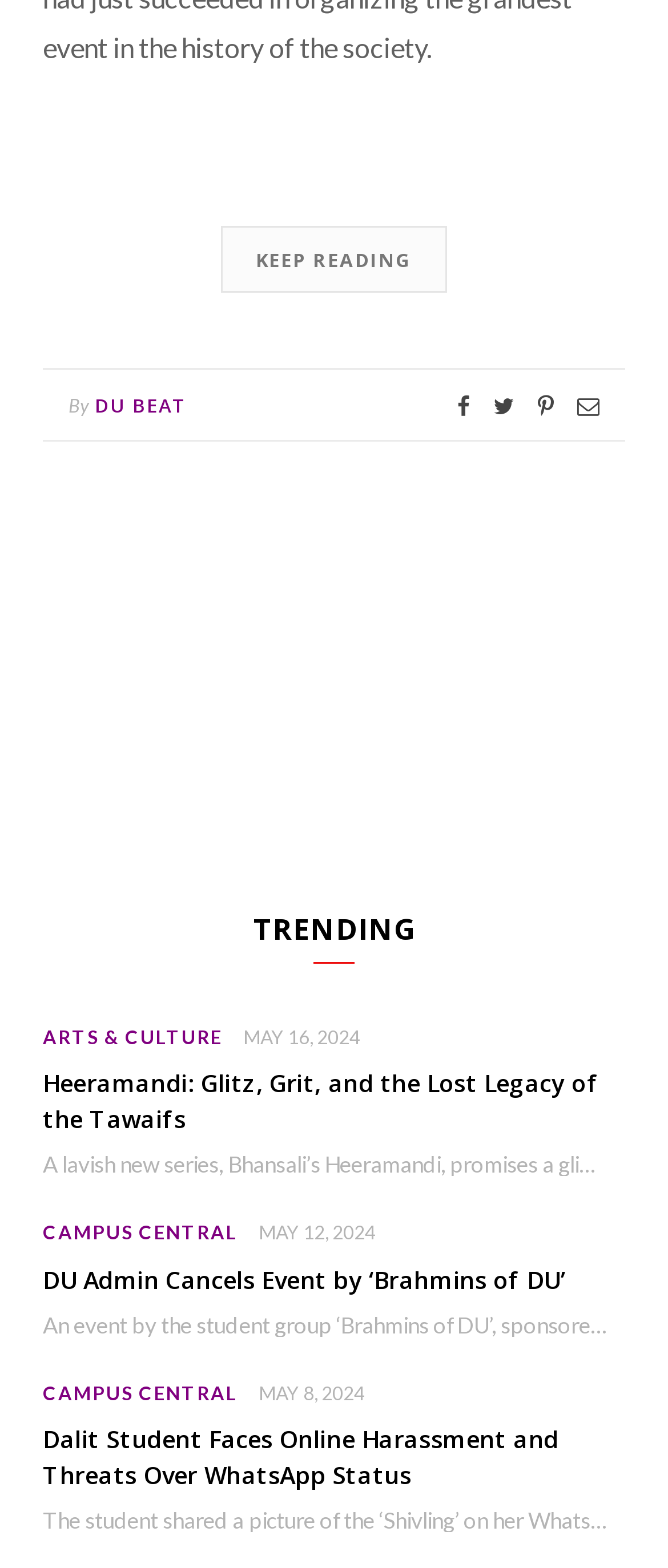How many social media links are present in the webpage?
Please look at the screenshot and answer using one word or phrase.

4